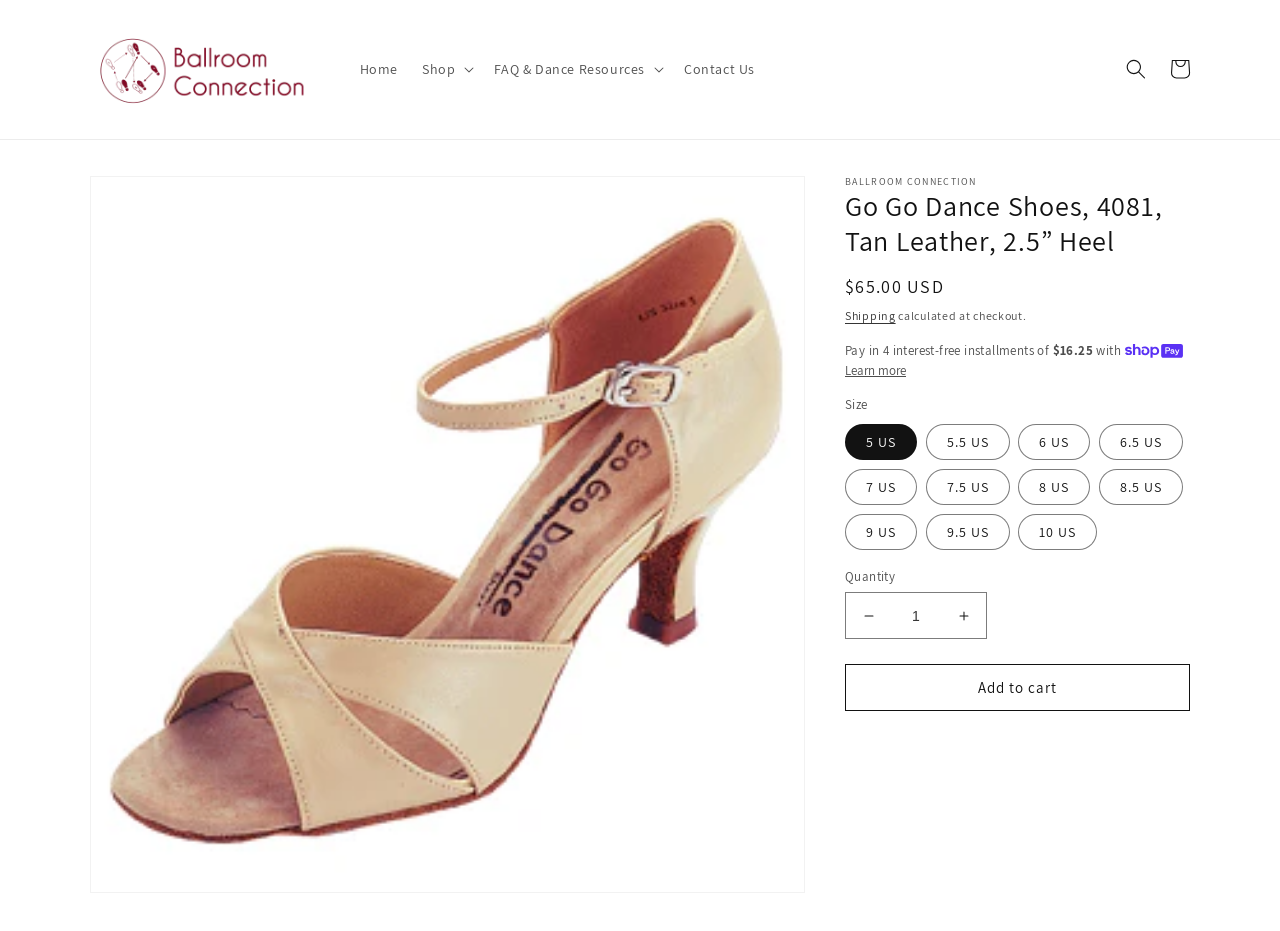Pinpoint the bounding box coordinates for the area that should be clicked to perform the following instruction: "Click on the 'Hire a Personal Injury Attorney to Help you Stay out of Jail' link".

None